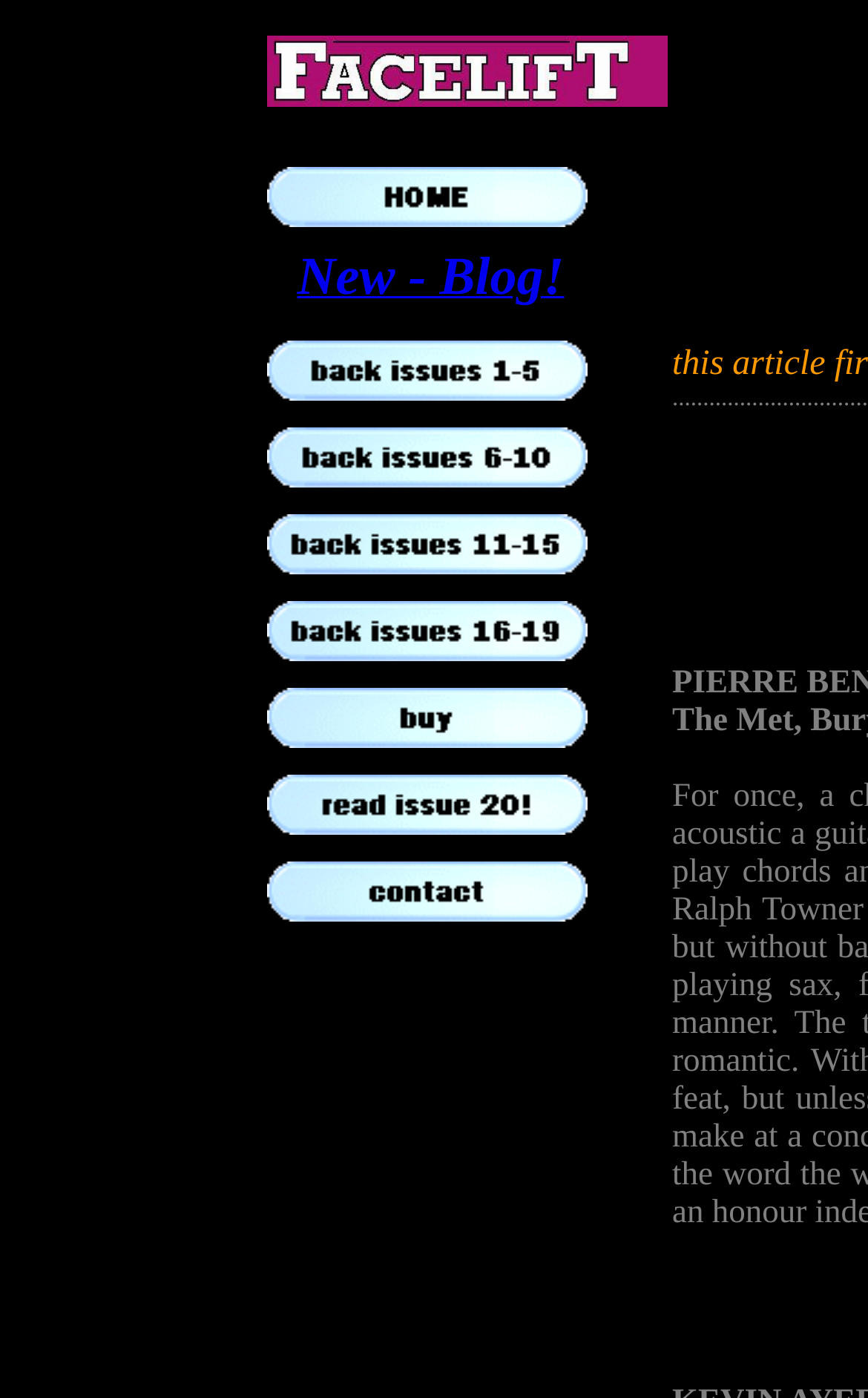Using the description: "New - Blog!", identify the bounding box of the corresponding UI element in the screenshot.

[0.342, 0.189, 0.65, 0.217]